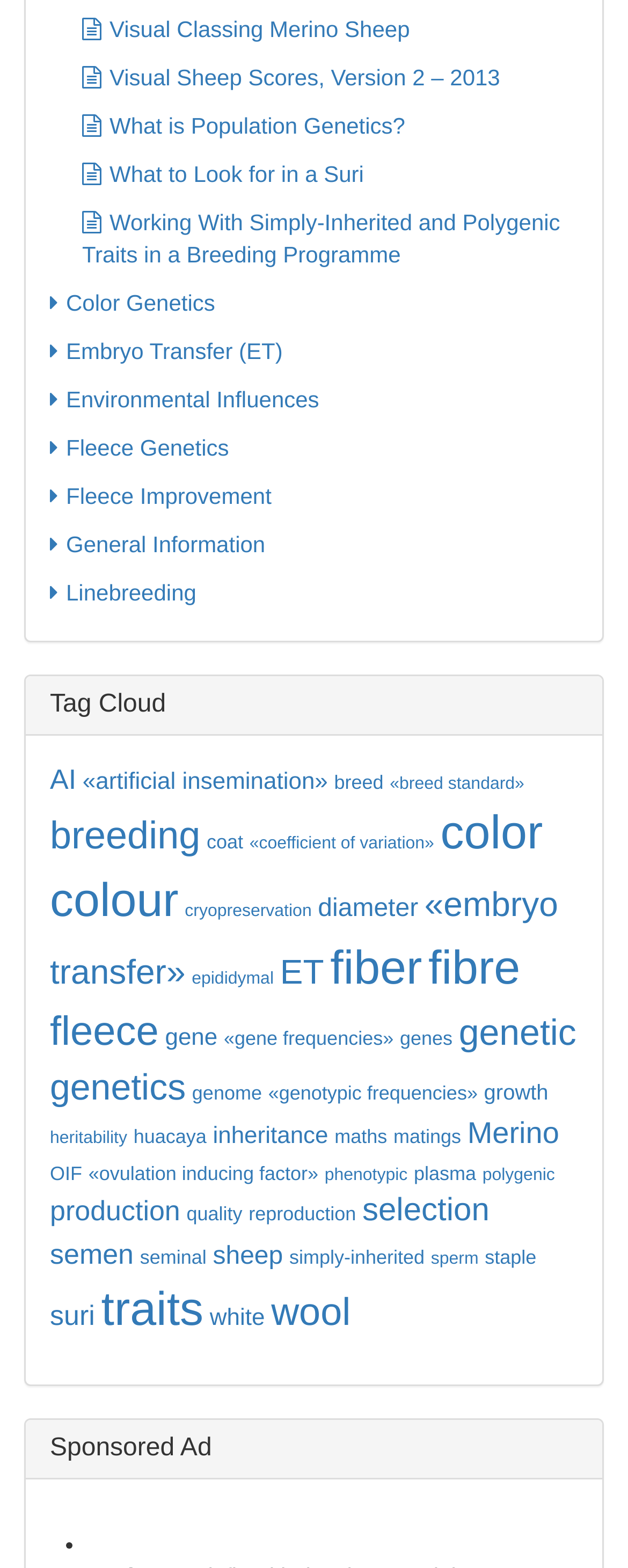Determine the bounding box coordinates of the clickable region to carry out the instruction: "Check 'Tag Cloud'".

[0.079, 0.431, 0.921, 0.468]